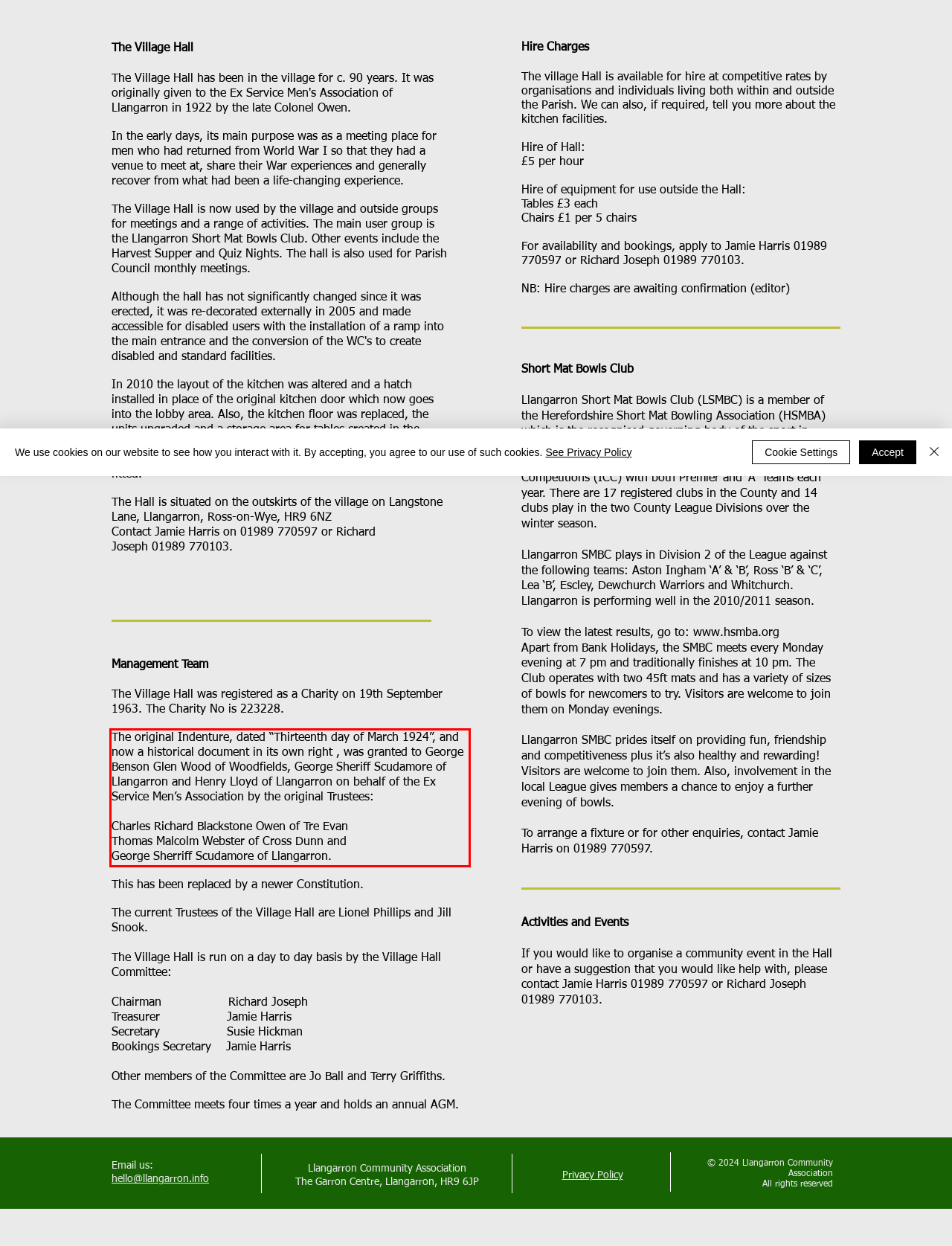In the screenshot of the webpage, find the red bounding box and perform OCR to obtain the text content restricted within this red bounding box.

The original Indenture, dated “Thirteenth day of March 1924”, and now a historical document in its own right , was granted to George Benson Glen Wood of Woodfields, George Sheriff Scudamore of Llangarron and Henry Lloyd of Llangarron on behalf of the Ex Service Men’s Association by the original Trustees: Charles Richard Blackstone Owen of Tre Evan Thomas Malcolm Webster of Cross Dunn and George Sherriff Scudamore of Llangarron.